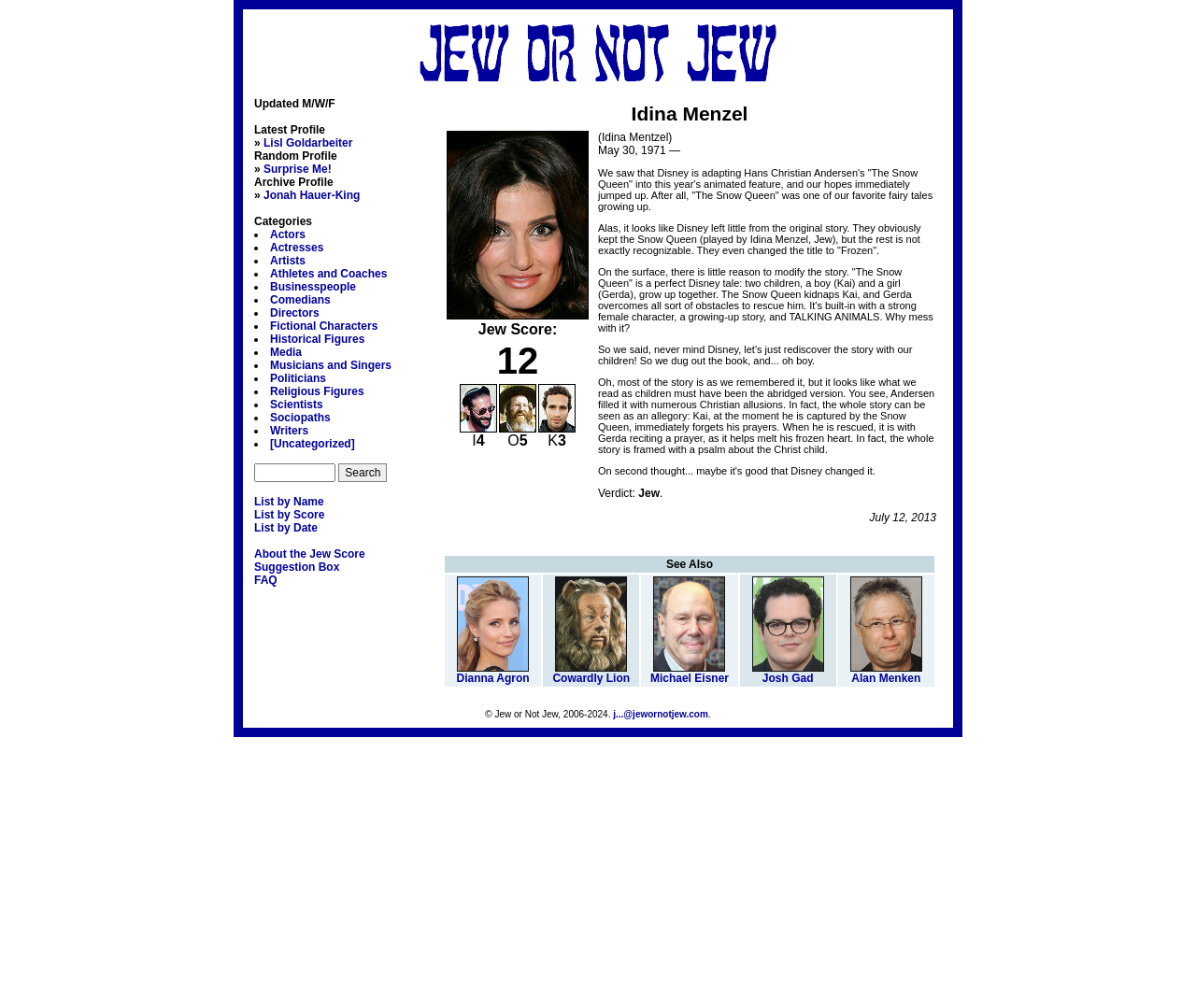Find the bounding box coordinates for the HTML element described in this sentence: "List by Score". Provide the coordinates as four float numbers between 0 and 1, in the format [left, top, right, bottom].

[0.212, 0.504, 0.271, 0.517]